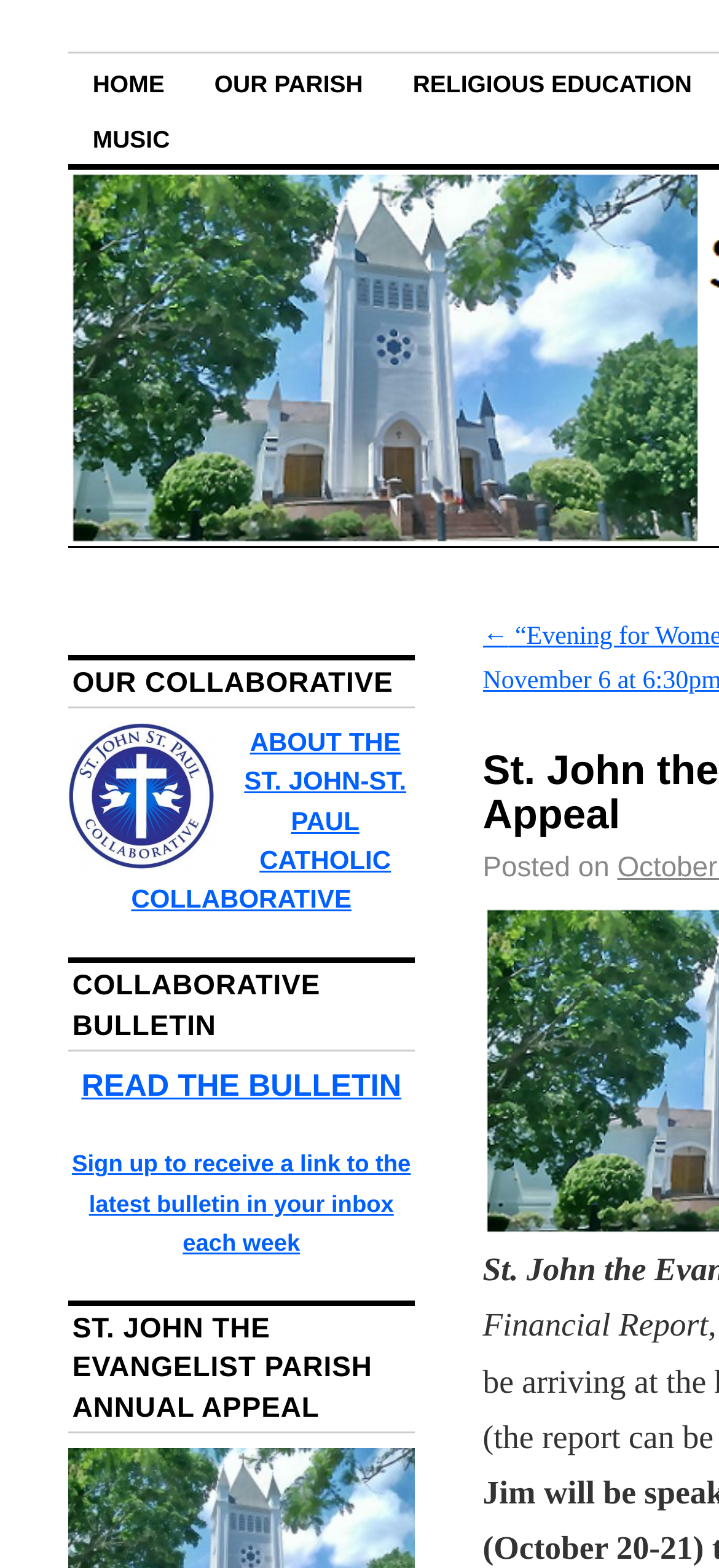Please answer the following query using a single word or phrase: 
What is the name of the parish?

St. John the Evangelist